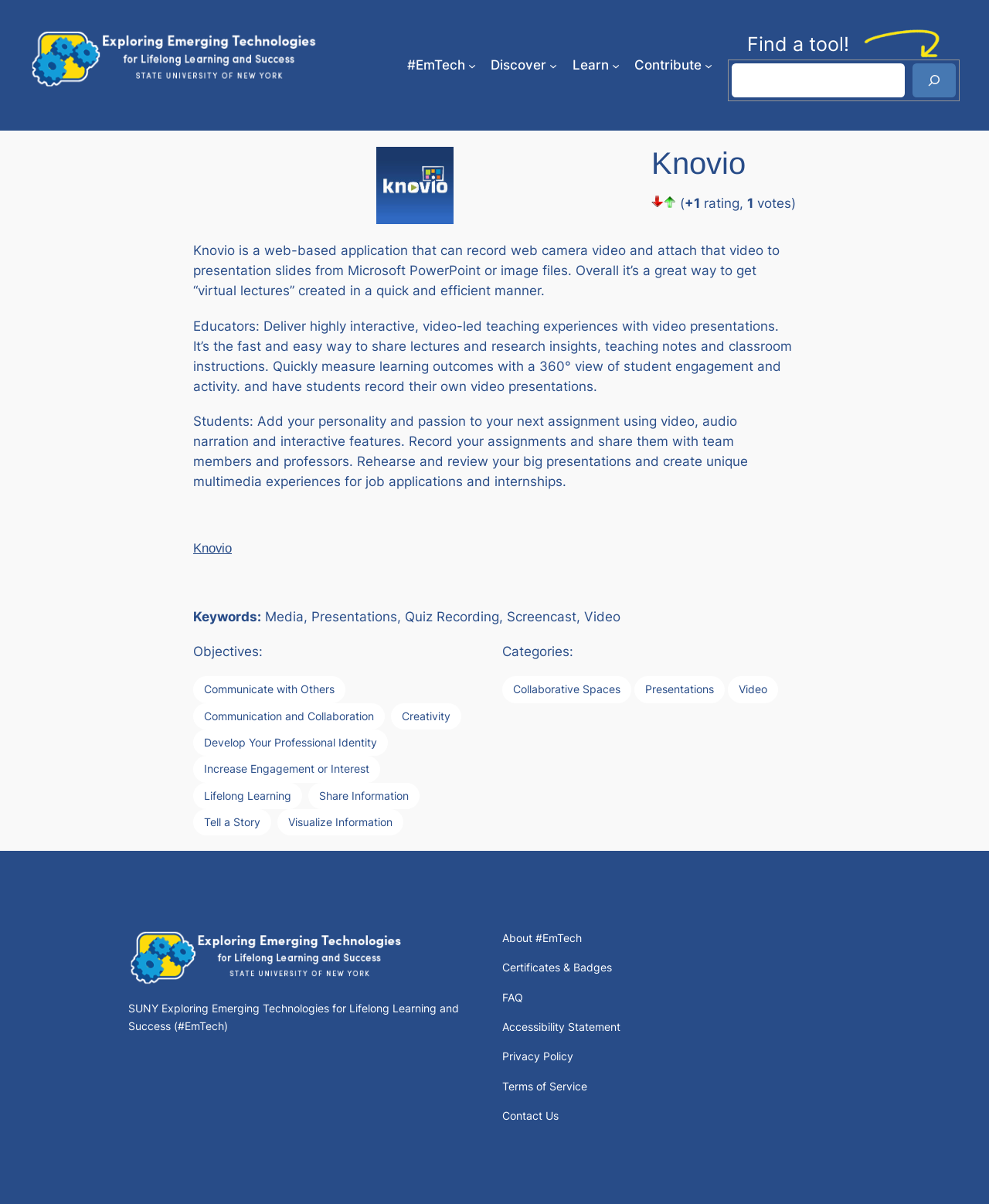What are the categories of Knovio? From the image, respond with a single word or brief phrase.

Collaborative Spaces, Presentations, Video